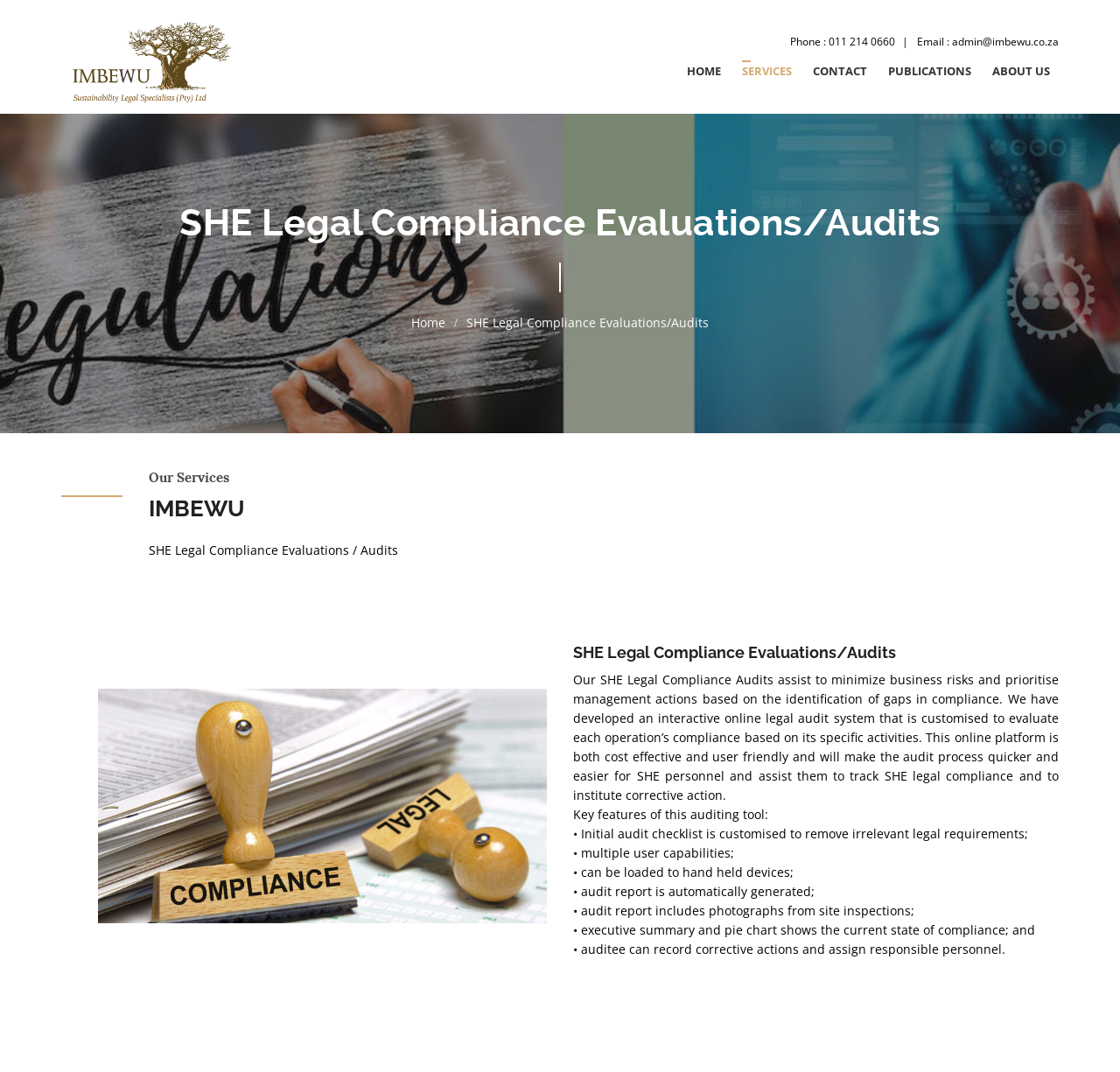Using the given description, provide the bounding box coordinates formatted as (top-left x, top-left y, bottom-right x, bottom-right y), with all values being floating point numbers between 0 and 1. Description: About Us

[0.886, 0.059, 0.937, 0.073]